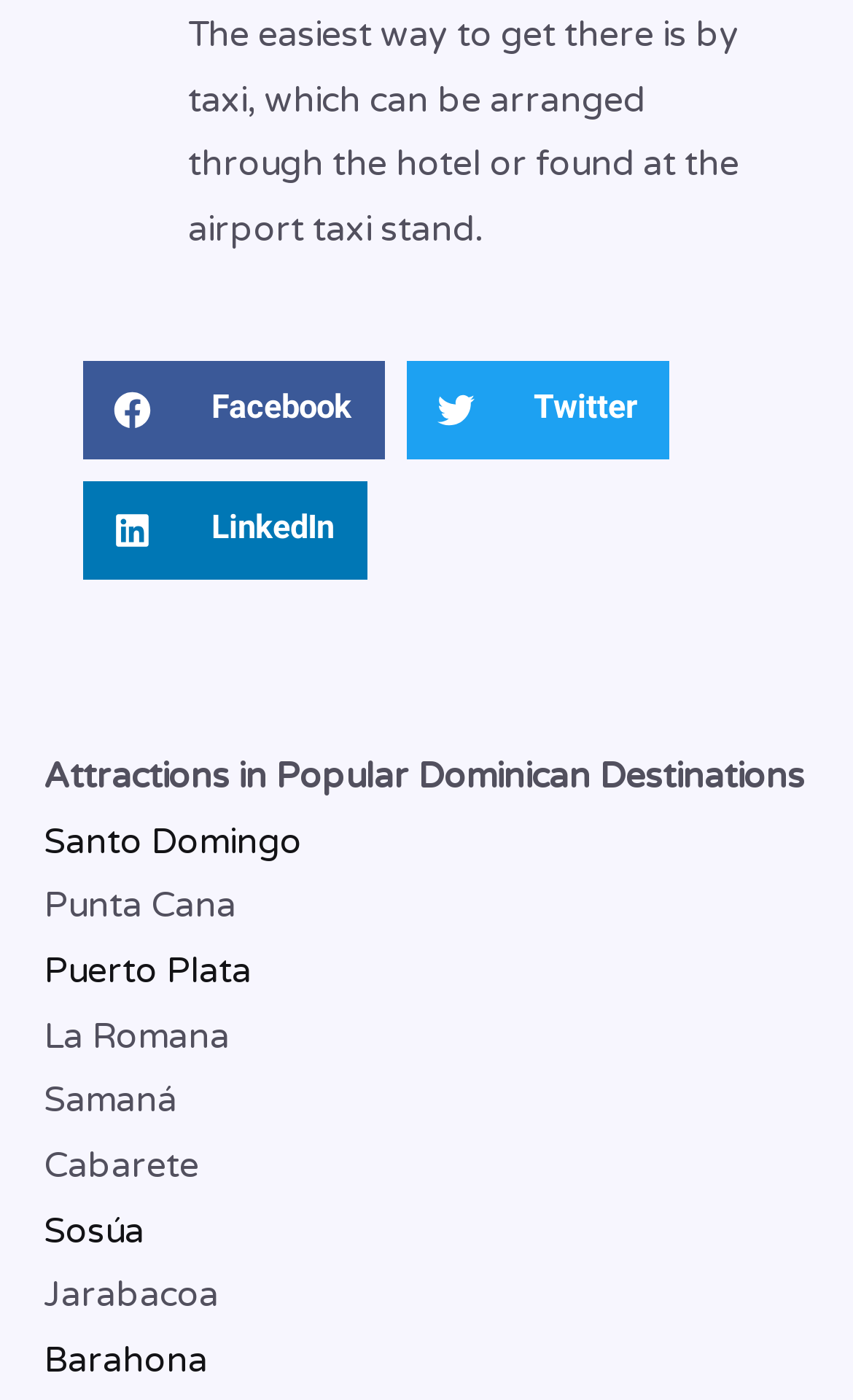Are all destinations links?
From the screenshot, provide a brief answer in one word or phrase.

No